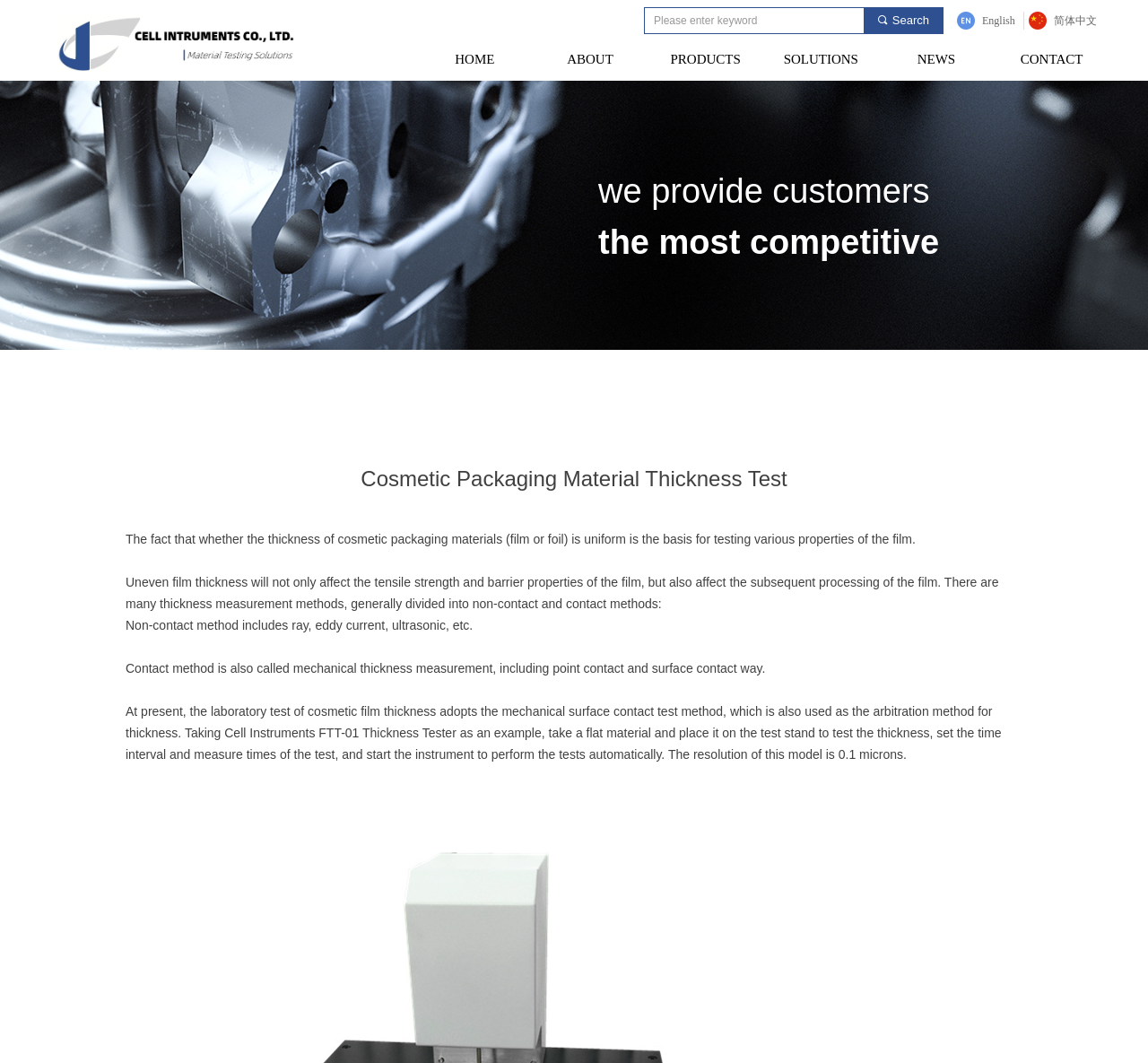Please determine the heading text of this webpage.

Cosmetic Packaging Material Thickness Test